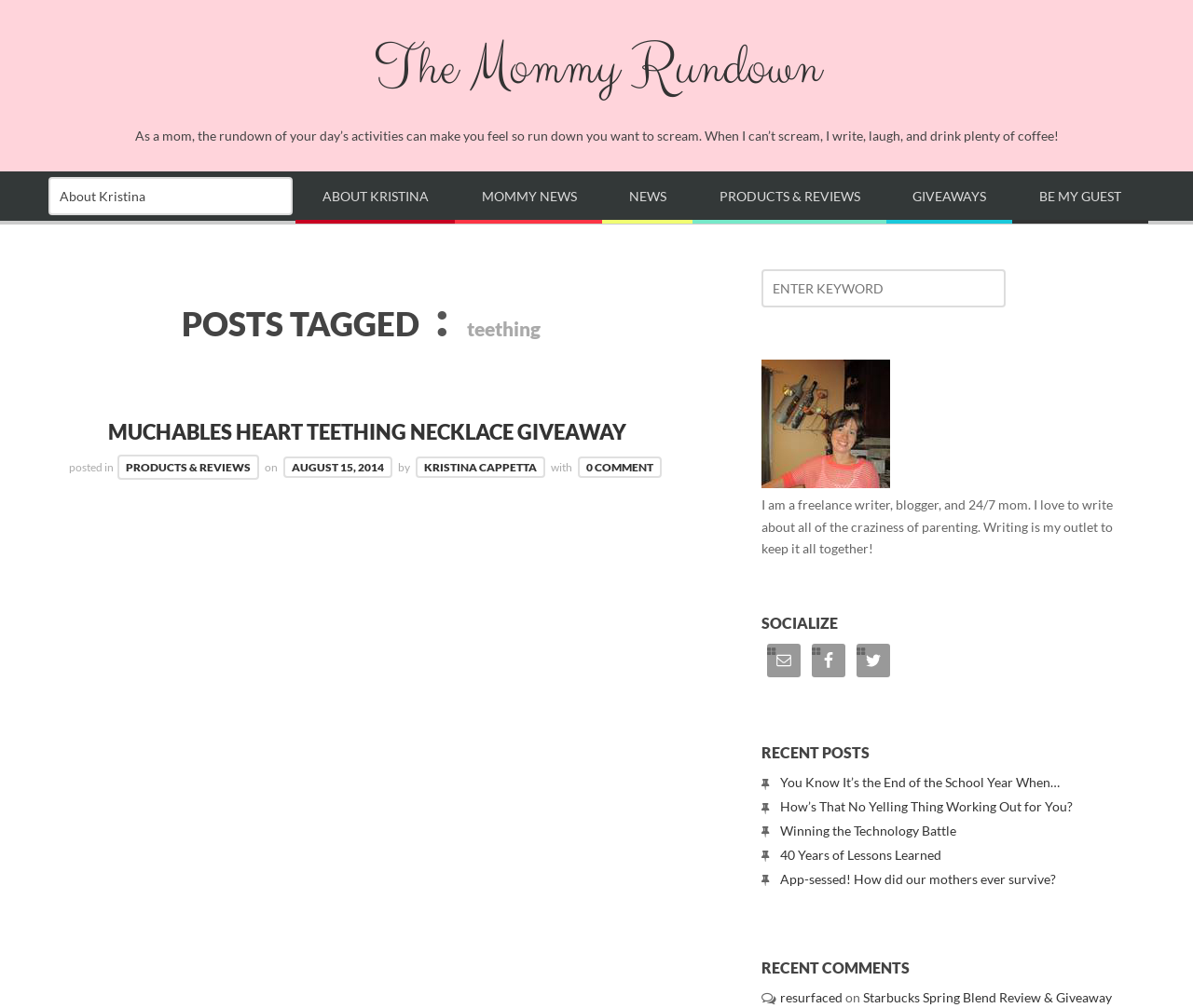What is the purpose of the search box?
Use the information from the image to give a detailed answer to the question.

The purpose of the search box can be determined by looking at its location and the context of the webpage. The search box is located near the top of the webpage, suggesting that it is intended for users to search the blog for specific content.